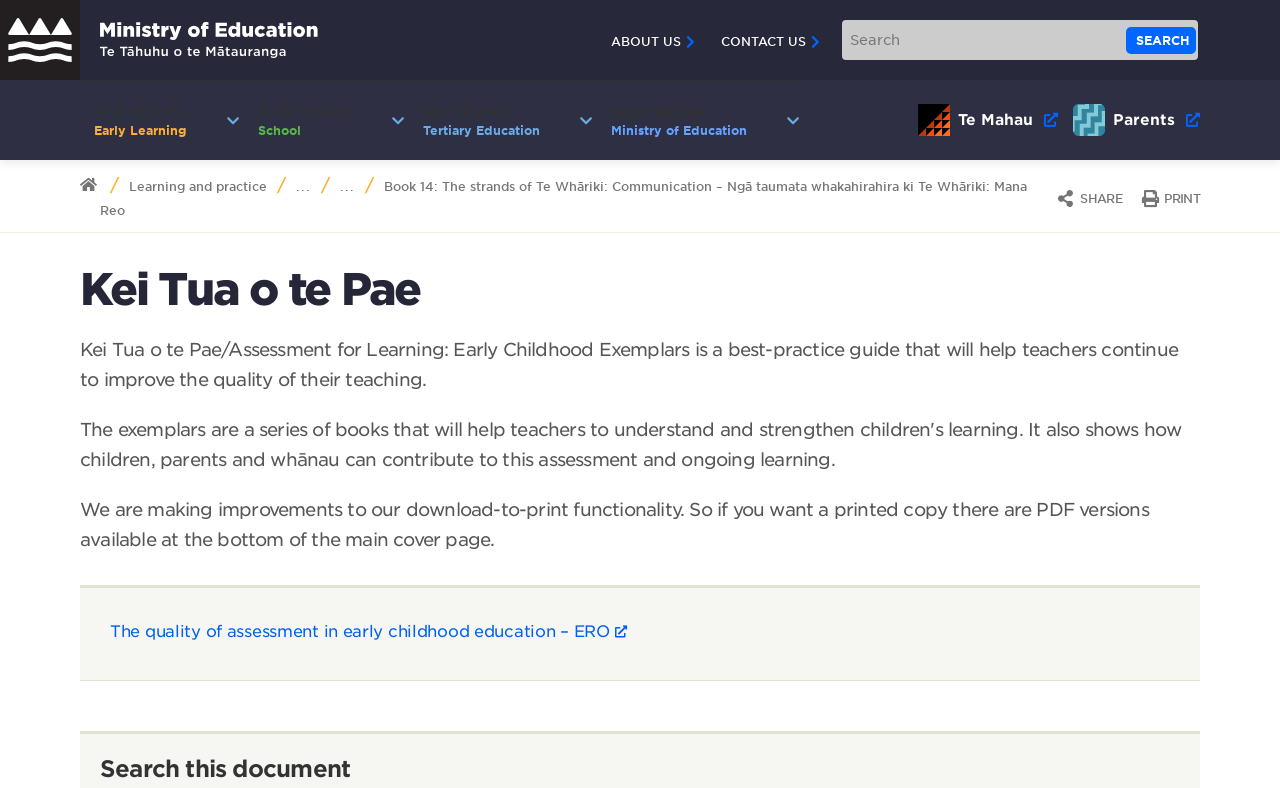Please locate the bounding box coordinates of the element's region that needs to be clicked to follow the instruction: "Search for something". The bounding box coordinates should be provided as four float numbers between 0 and 1, i.e., [left, top, right, bottom].

[0.658, 0.025, 0.936, 0.076]